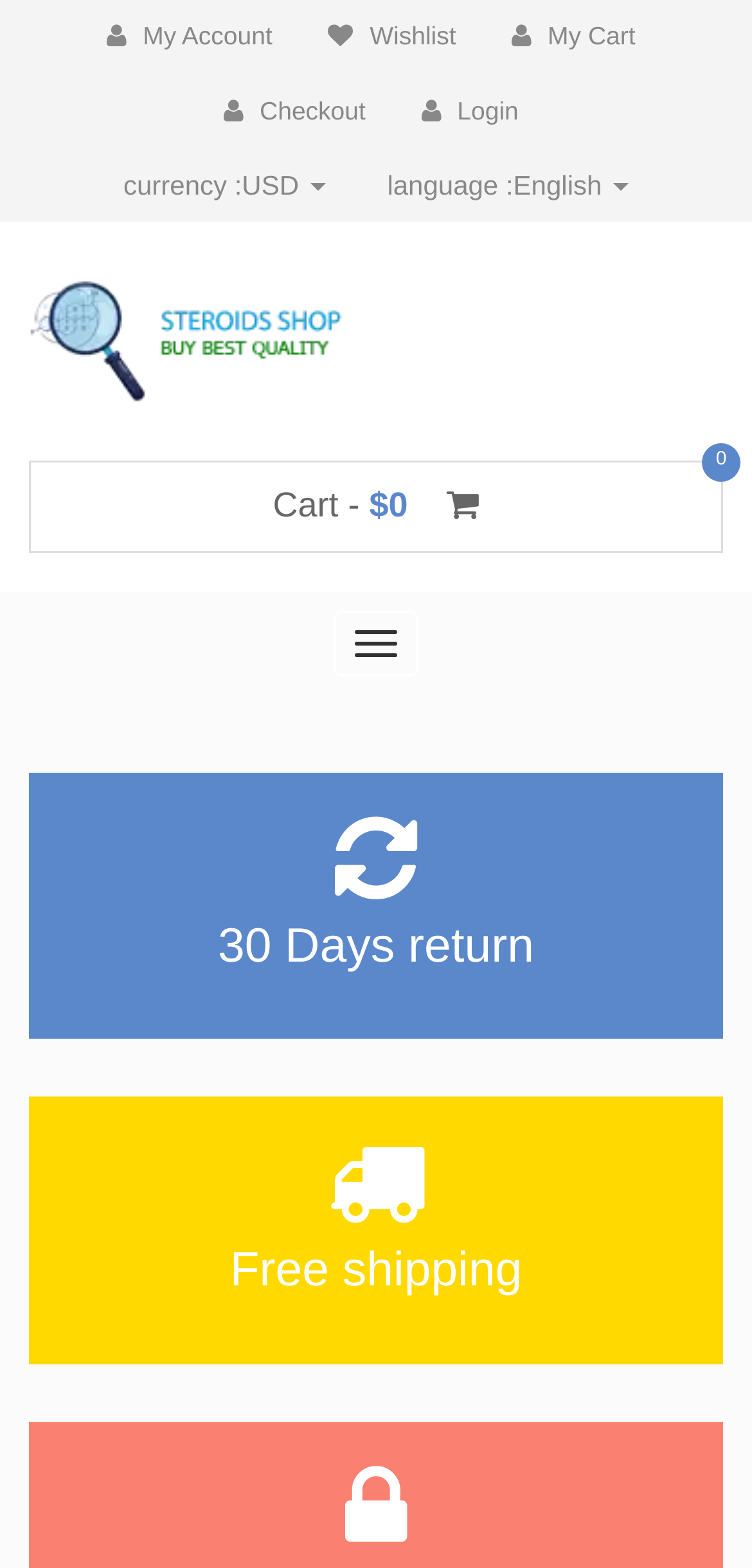For the element described, predict the bounding box coordinates as (top-left x, top-left y, bottom-right x, bottom-right y). All values should be between 0 and 1. Element description: Cart - $0 0

[0.363, 0.31, 0.637, 0.334]